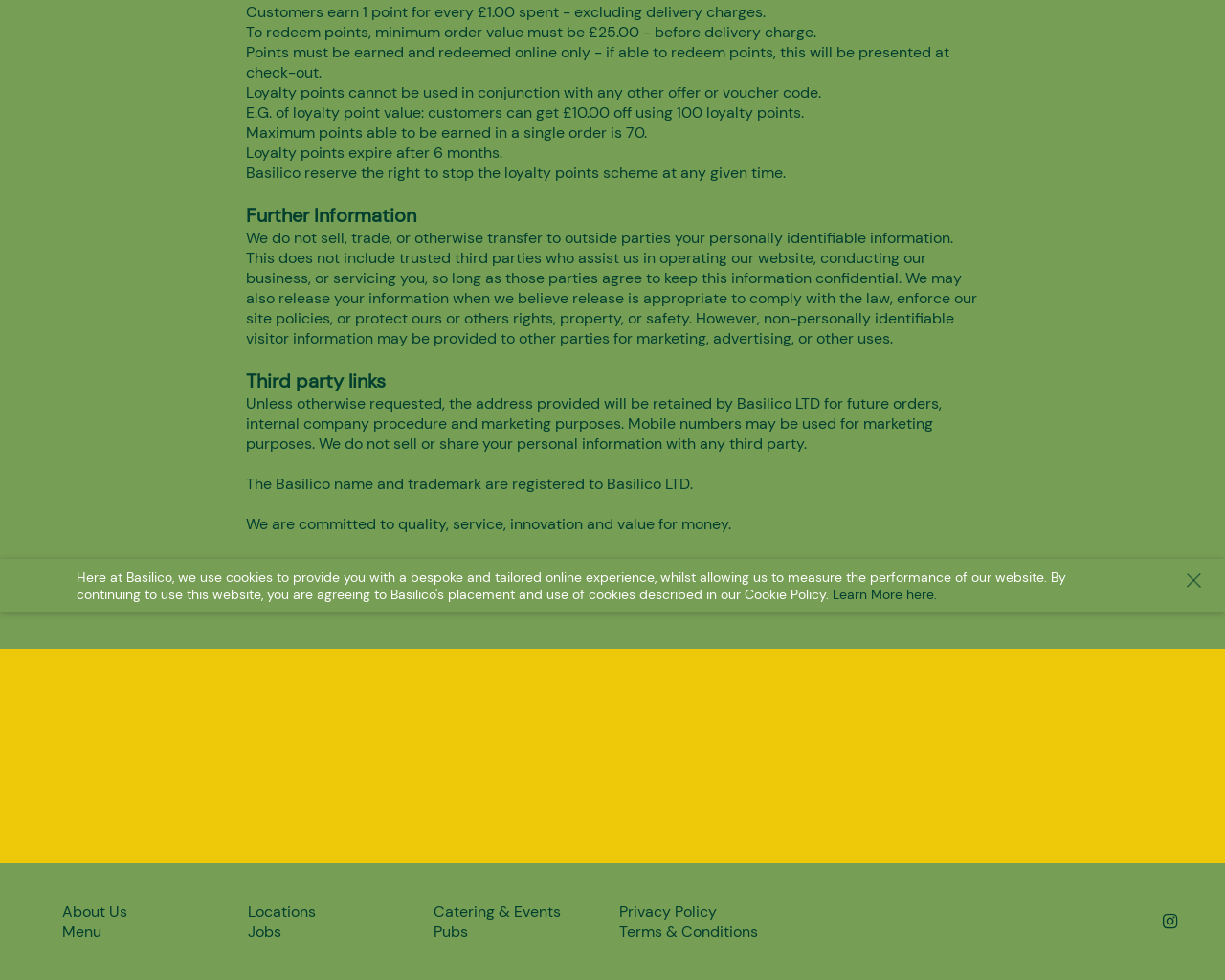Identify the bounding box for the given UI element using the description provided. Coordinates should be in the format (top-left x, top-left y, bottom-right x, bottom-right y) and must be between 0 and 1. Here is the description: Jobs

[0.202, 0.94, 0.331, 0.961]